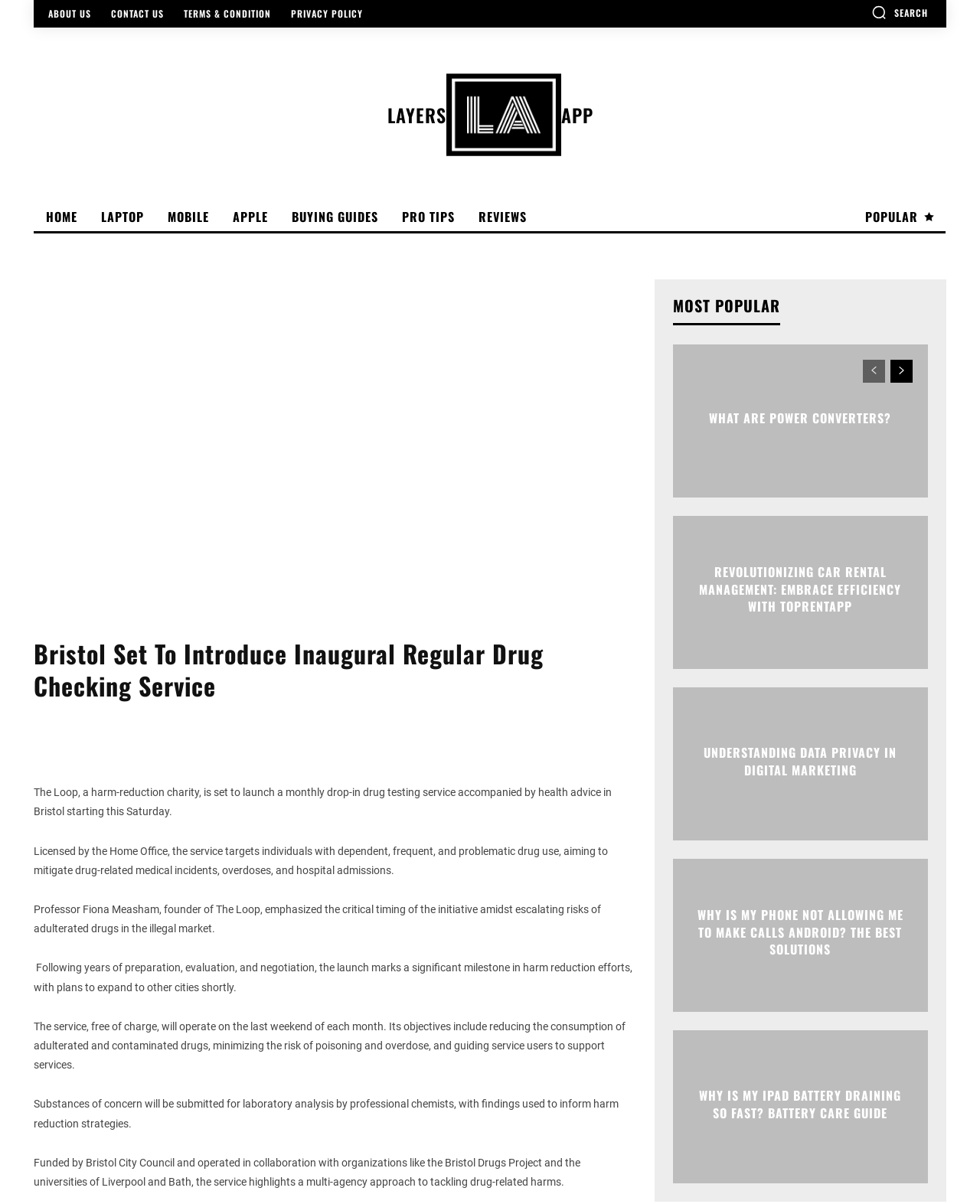Convey a detailed summary of the webpage, mentioning all key elements.

The webpage is about a harm-reduction charity, The Loop, launching a monthly drop-in drug testing service in Bristol. At the top of the page, there are several links to different sections of the website, including "ABOUT US", "CONTACT US", "TERMS & CONDITION", and "PRIVACY POLICY". On the right side of the top section, there is a search button with a magnifying glass icon.

Below the top section, there is a logo of LAYERS APP, and a navigation menu with links to "HOME", "LAPTOP", "MOBILE", "APPLE", "BUYING GUIDES", "PRO TIPS", and "REVIEWS". 

The main content of the webpage is an article about The Loop's new drug testing service. The article is accompanied by a large image and has several paragraphs of text. The text describes the service, its objectives, and its significance in harm reduction efforts. There are also social media links to share the article on Facebook, Twitter, and other platforms.

On the right side of the page, there is a section titled "MOST POPULAR" with a list of links to other articles, including "What Are Power Converters?", "Revolutionizing Car Rental Management: Embrace Efficiency With TopRentApp", "Understanding Data Privacy In Digital Marketing", "Why Is My Phone Not Allowing Me To Make Calls Android? The Best Solutions", and "Why Is My iPad Battery Draining So Fast? Battery Care Guide". 

At the bottom of the page, there are links to navigate to the previous and next pages.